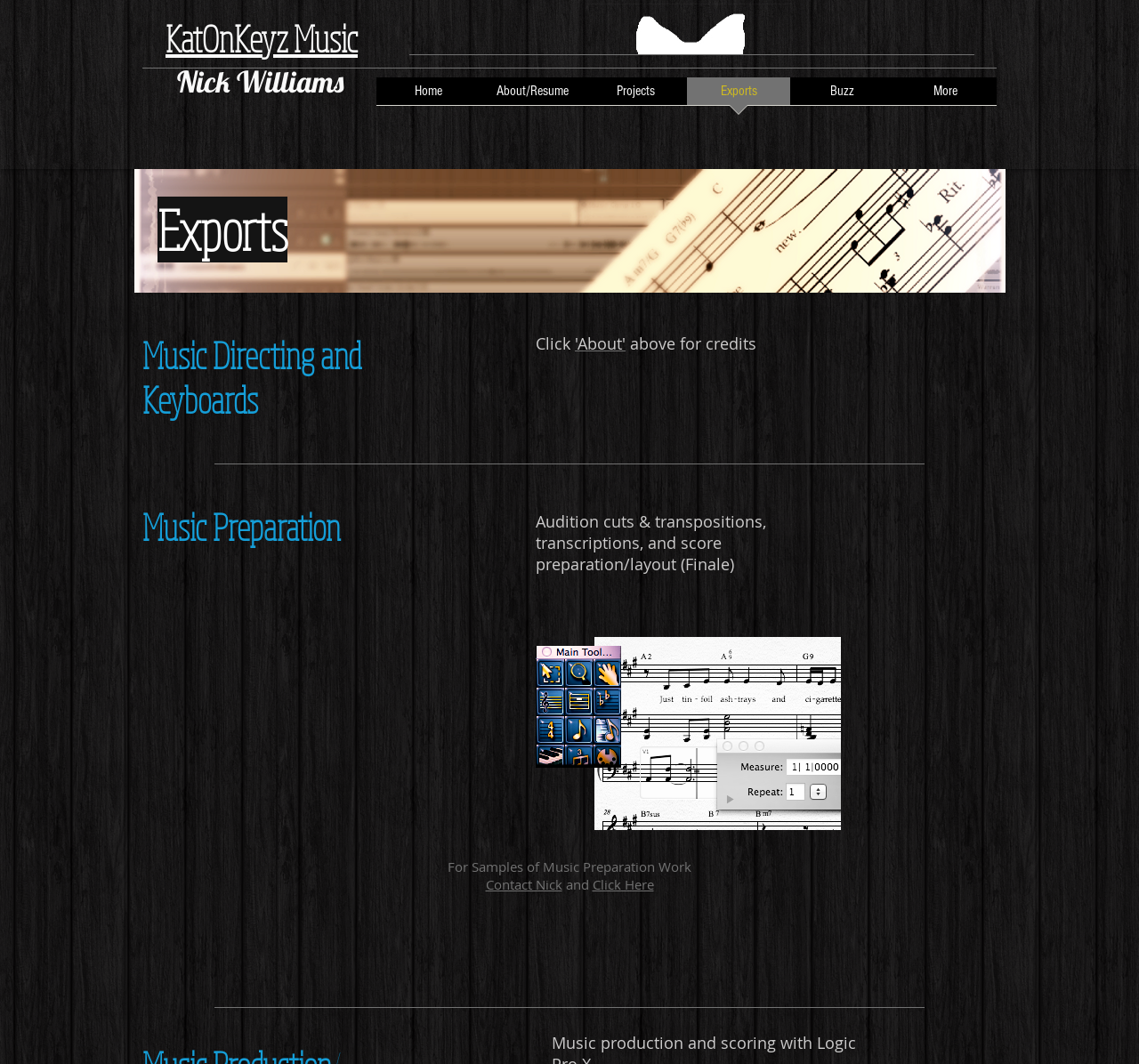Using floating point numbers between 0 and 1, provide the bounding box coordinates in the format (top-left x, top-left y, bottom-right x, bottom-right y). Locate the UI element described here: Buzz

[0.694, 0.073, 0.784, 0.11]